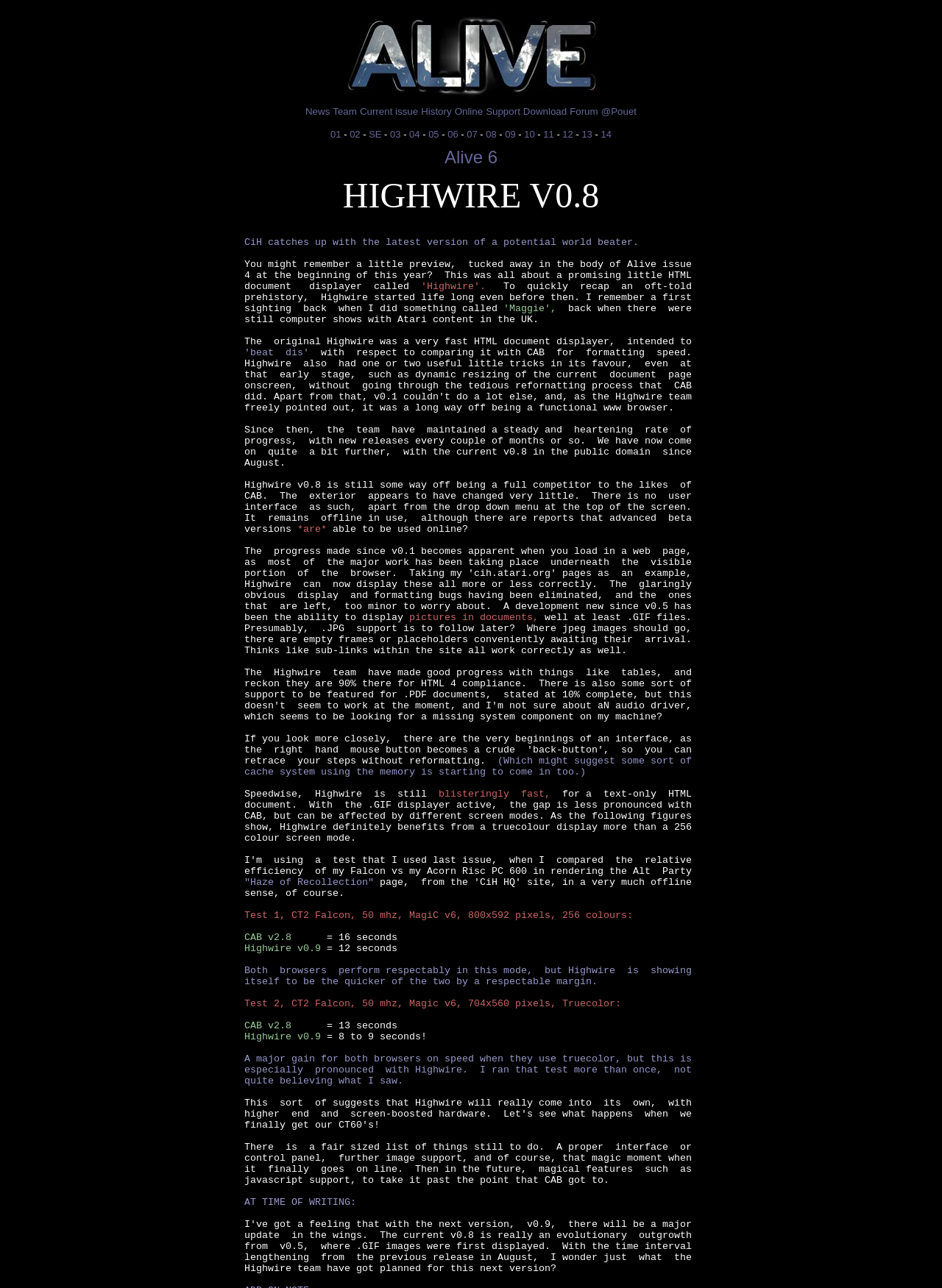Identify the bounding box for the element characterized by the following description: "Current issue".

[0.382, 0.082, 0.444, 0.091]